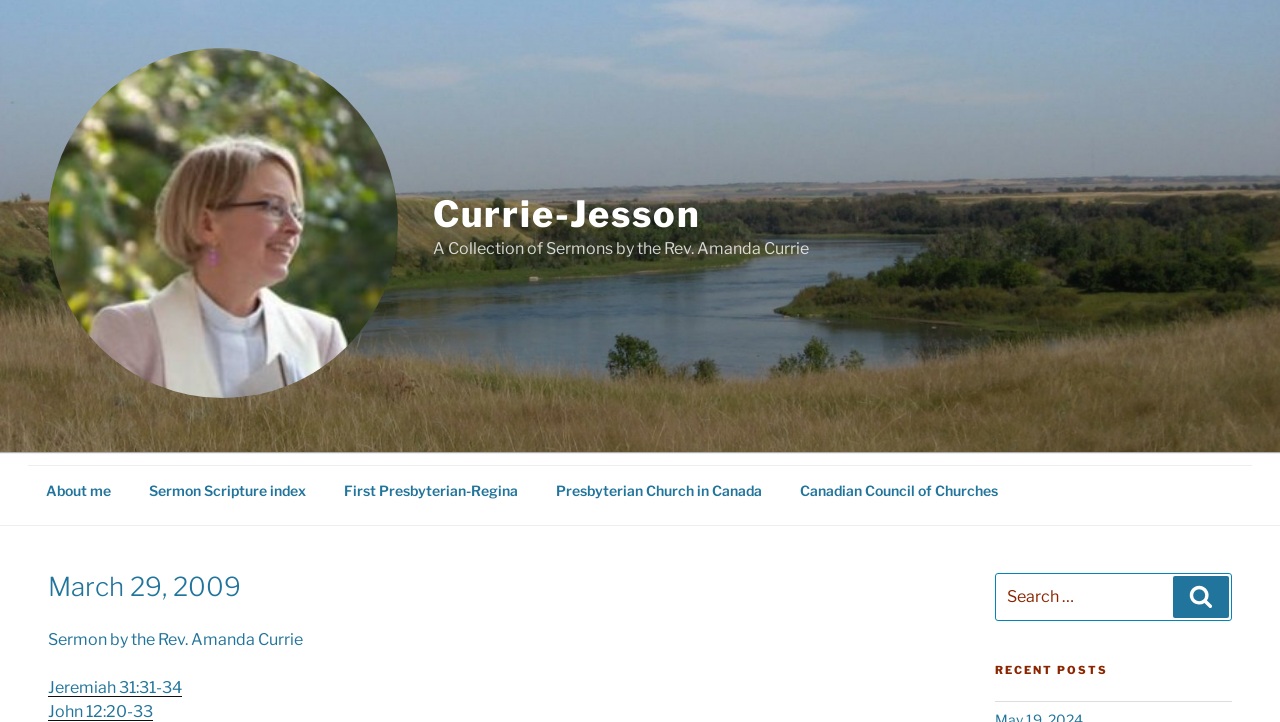Please find the bounding box coordinates for the clickable element needed to perform this instruction: "view recent posts".

[0.778, 0.919, 0.962, 0.94]